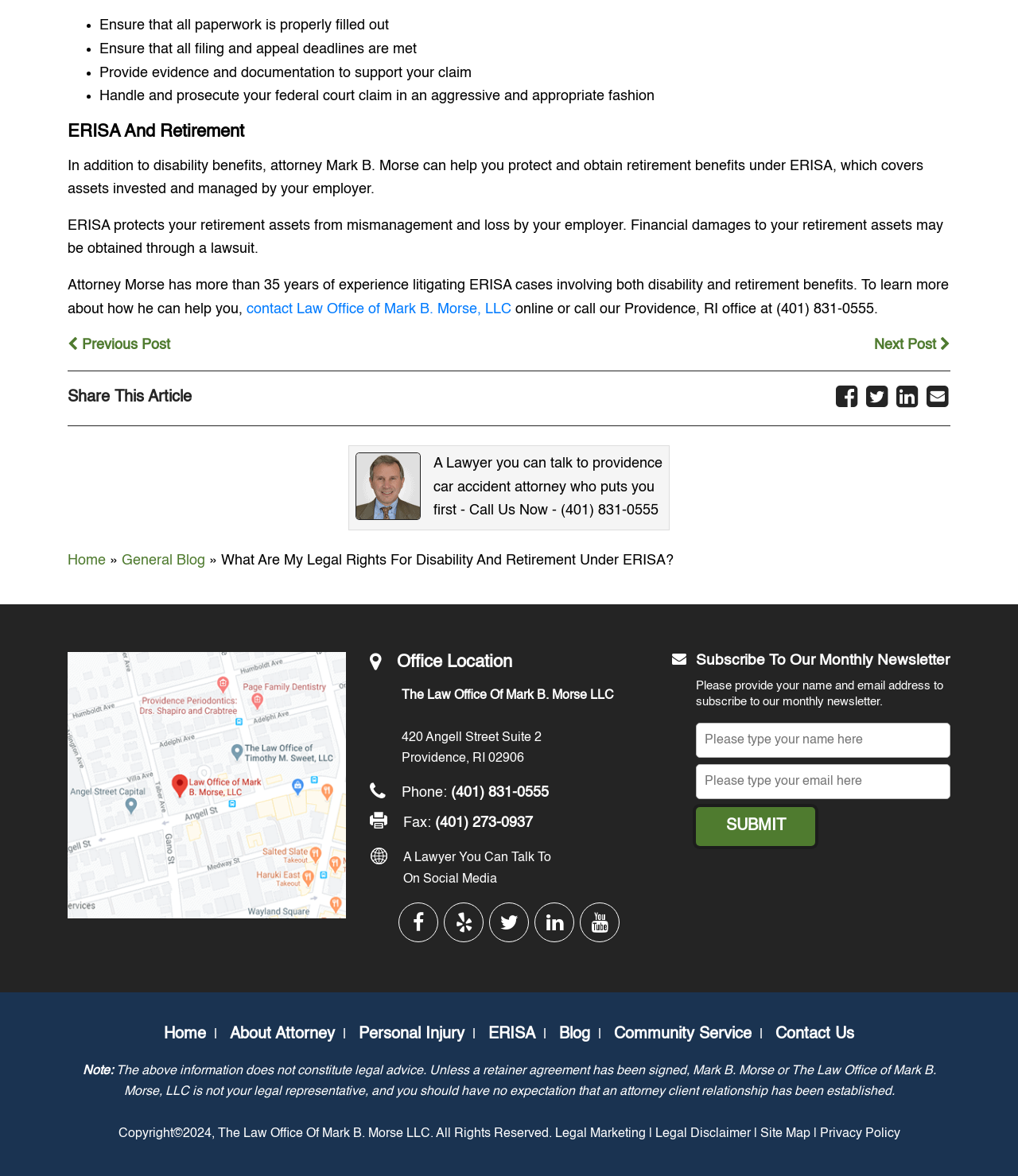Find the bounding box of the web element that fits this description: "title="Facebook"".

[0.819, 0.328, 0.845, 0.349]